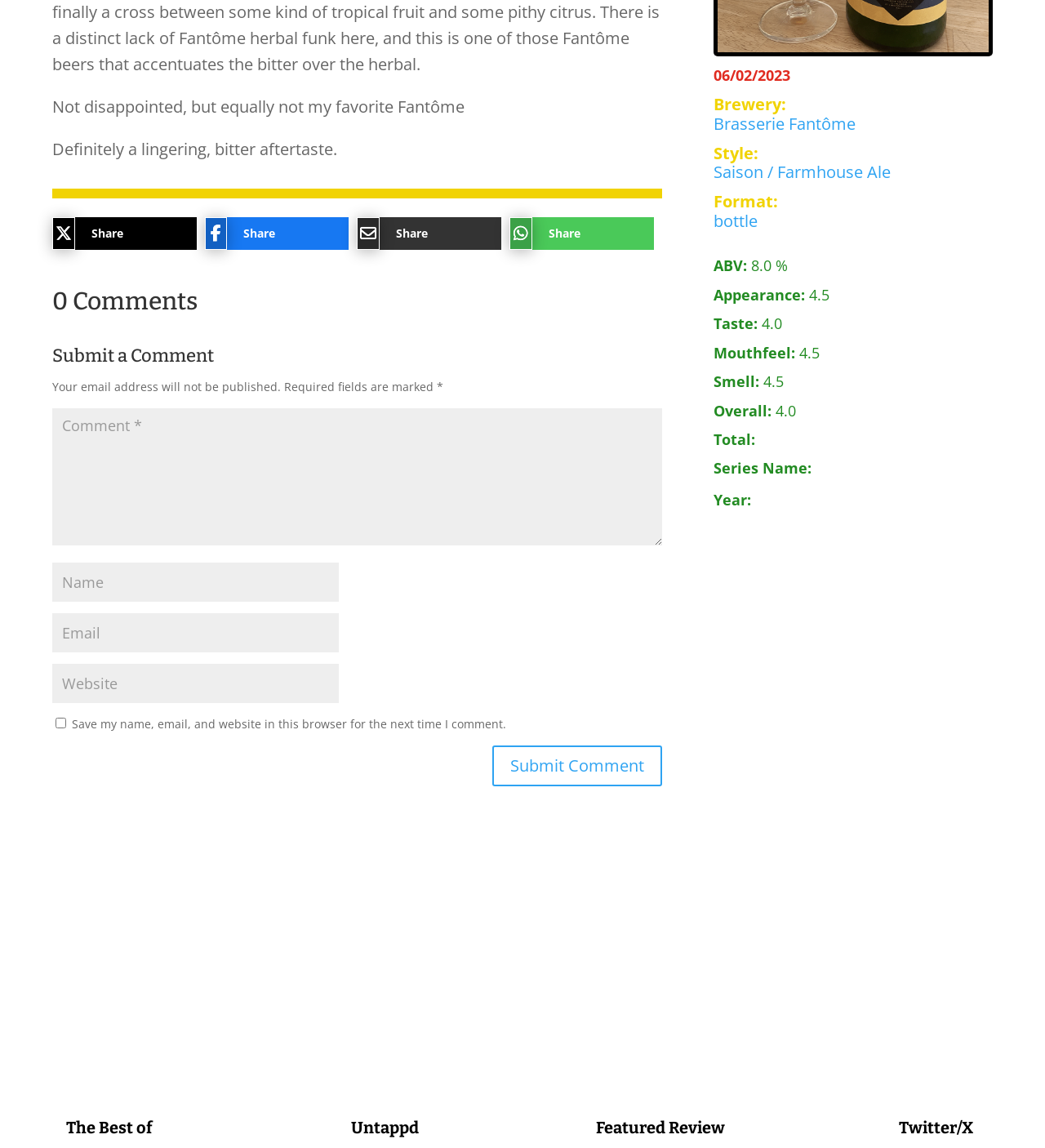Determine the bounding box coordinates (top-left x, top-left y, bottom-right x, bottom-right y) of the UI element described in the following text: Share

[0.488, 0.189, 0.602, 0.217]